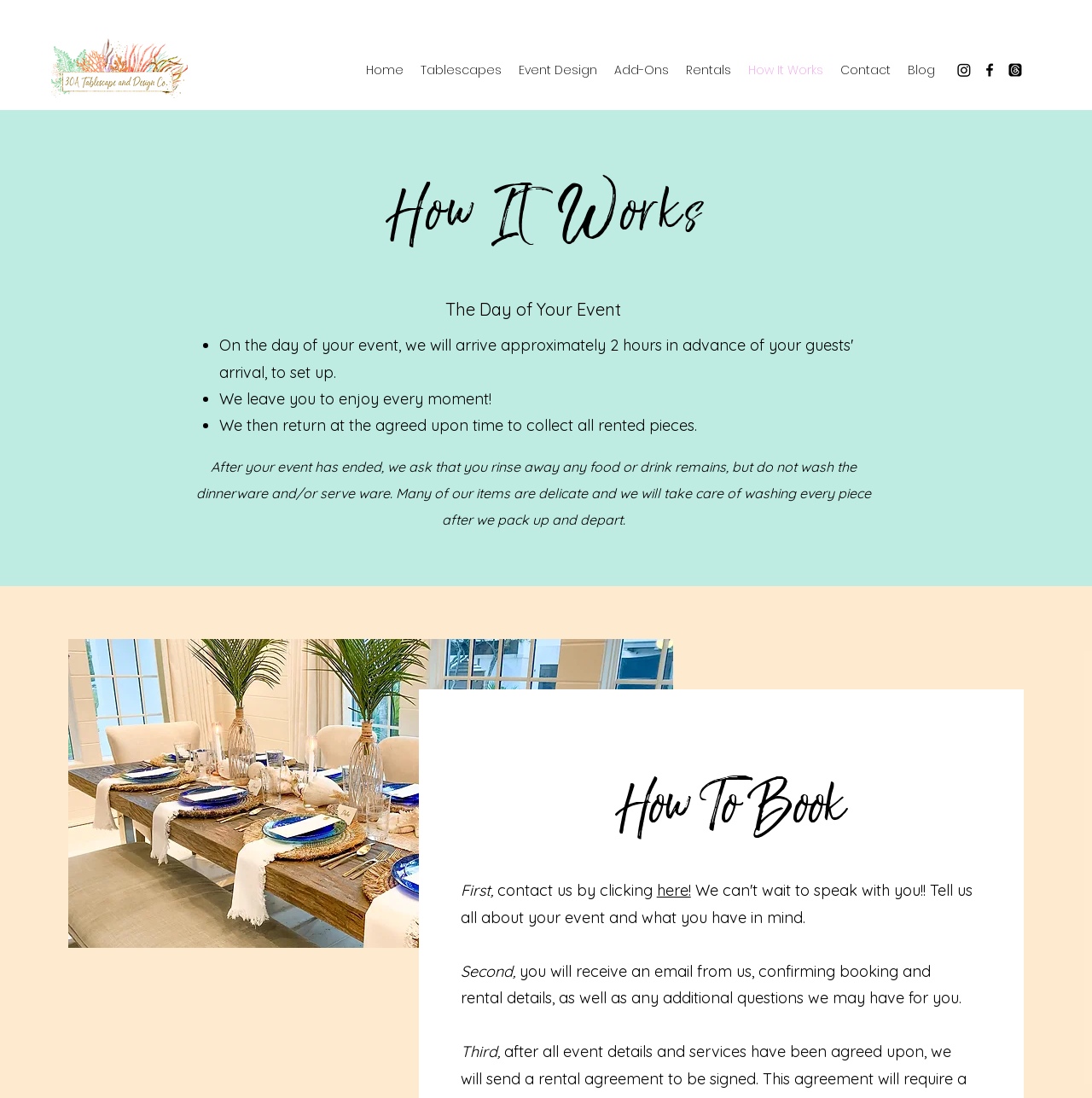From the webpage screenshot, predict the bounding box coordinates (top-left x, top-left y, bottom-right x, bottom-right y) for the UI element described here: Rentals

[0.62, 0.052, 0.677, 0.075]